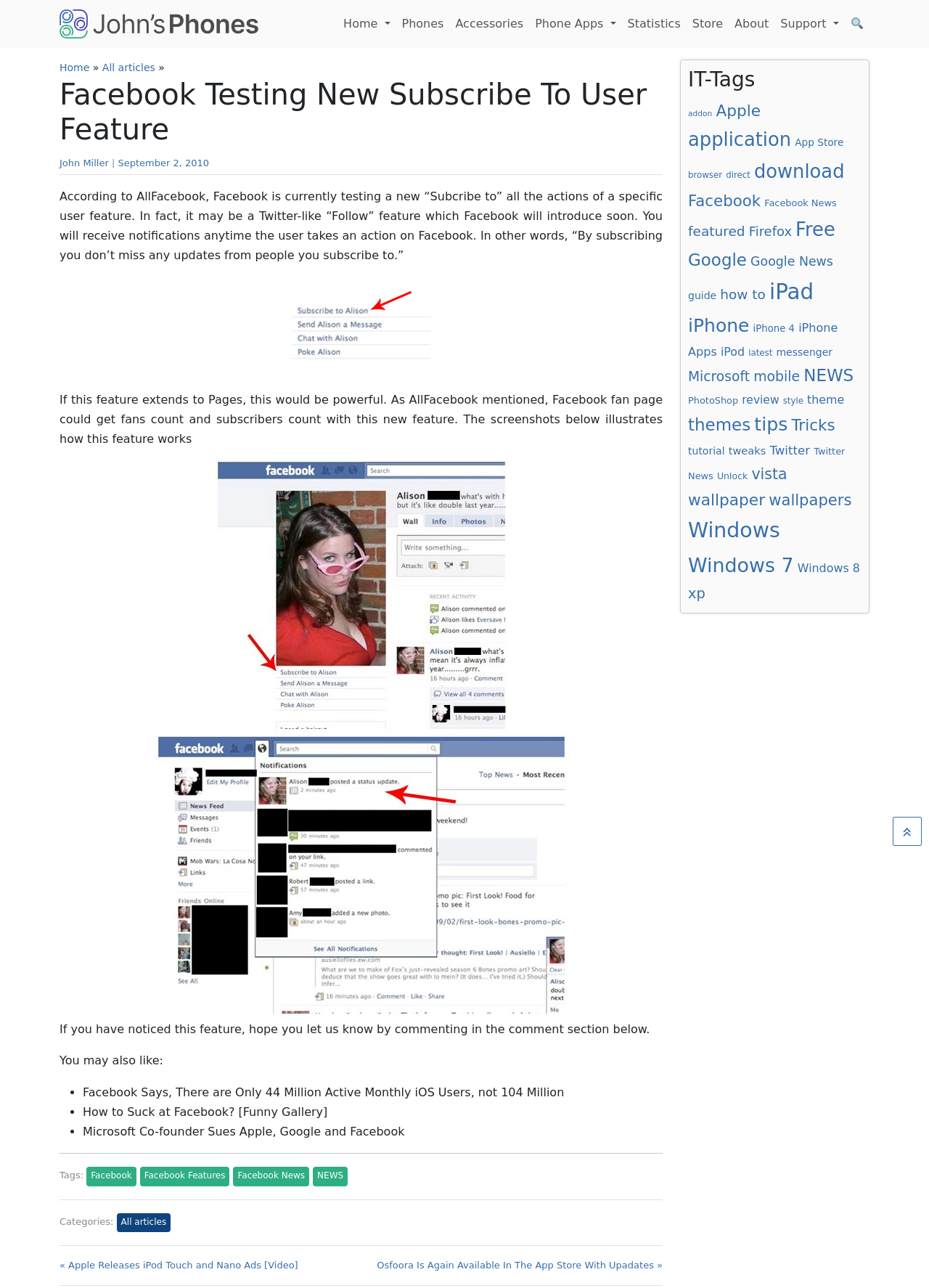Answer the question in a single word or phrase:
What is the name of the phone mentioned in the webpage?

John's Phone